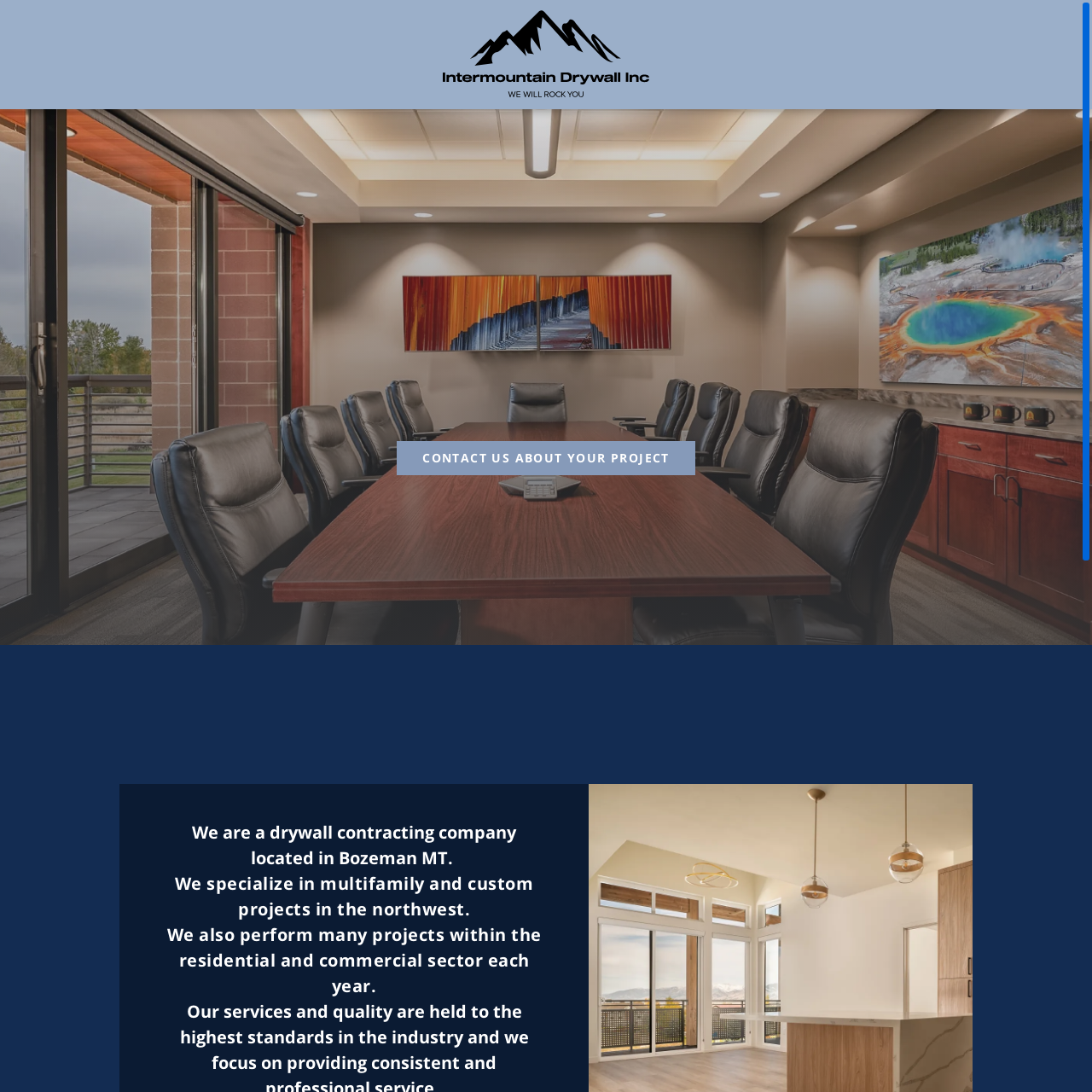What is the name of the image at the top of the webpage?
Using the picture, provide a one-word or short phrase answer.

Wildfire Defense Systems